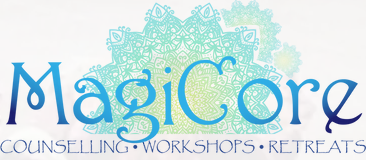Offer an in-depth caption of the image, mentioning all notable aspects.

The image features the logo of "MagiCore," which is associated with various services aimed at personal development, including counselling, workshops, and retreats. The design incorporates vibrant colors, blending shades of turquoise and green, with an intricate mandala pattern in the background. The name "MagiCore" is elegantly styled, using playful typography that enhances its inviting appeal. Below the name, the words "Counselling • Workshops • Retreats" are displayed, indicating the diverse offerings available for individuals seeking support and growth. This logo represents a holistic approach to personal well-being, emphasizing a nurturing environment for clients to explore their journeys through grief and personal transformation.